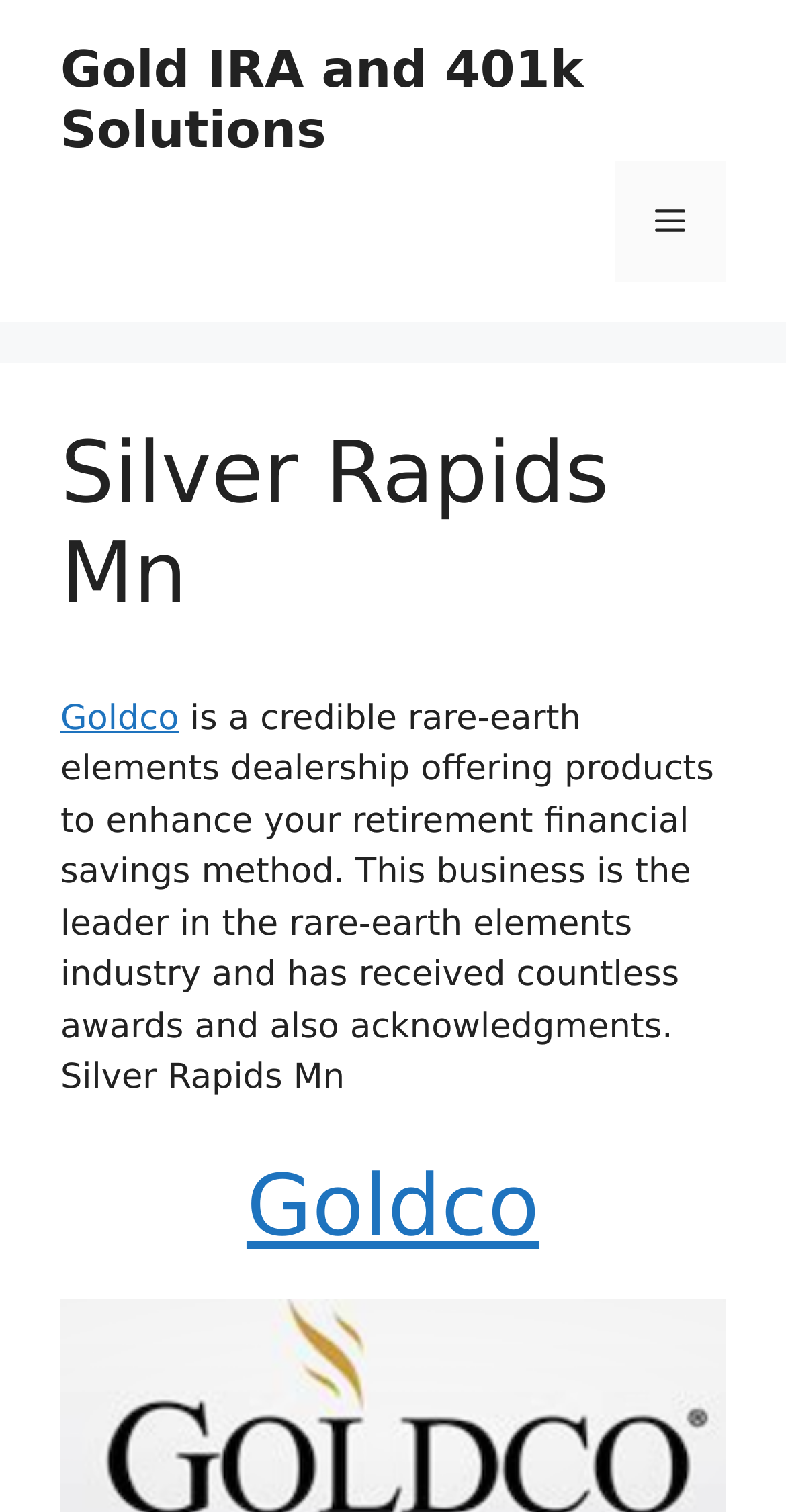Is the company award-winning?
Give a comprehensive and detailed explanation for the question.

The company's award-winning status can be inferred from the StaticText 'This business is the leader in the rare-earth elements industry and has received countless awards and also acknowledgments.' with bounding box coordinates [0.077, 0.462, 0.908, 0.726].